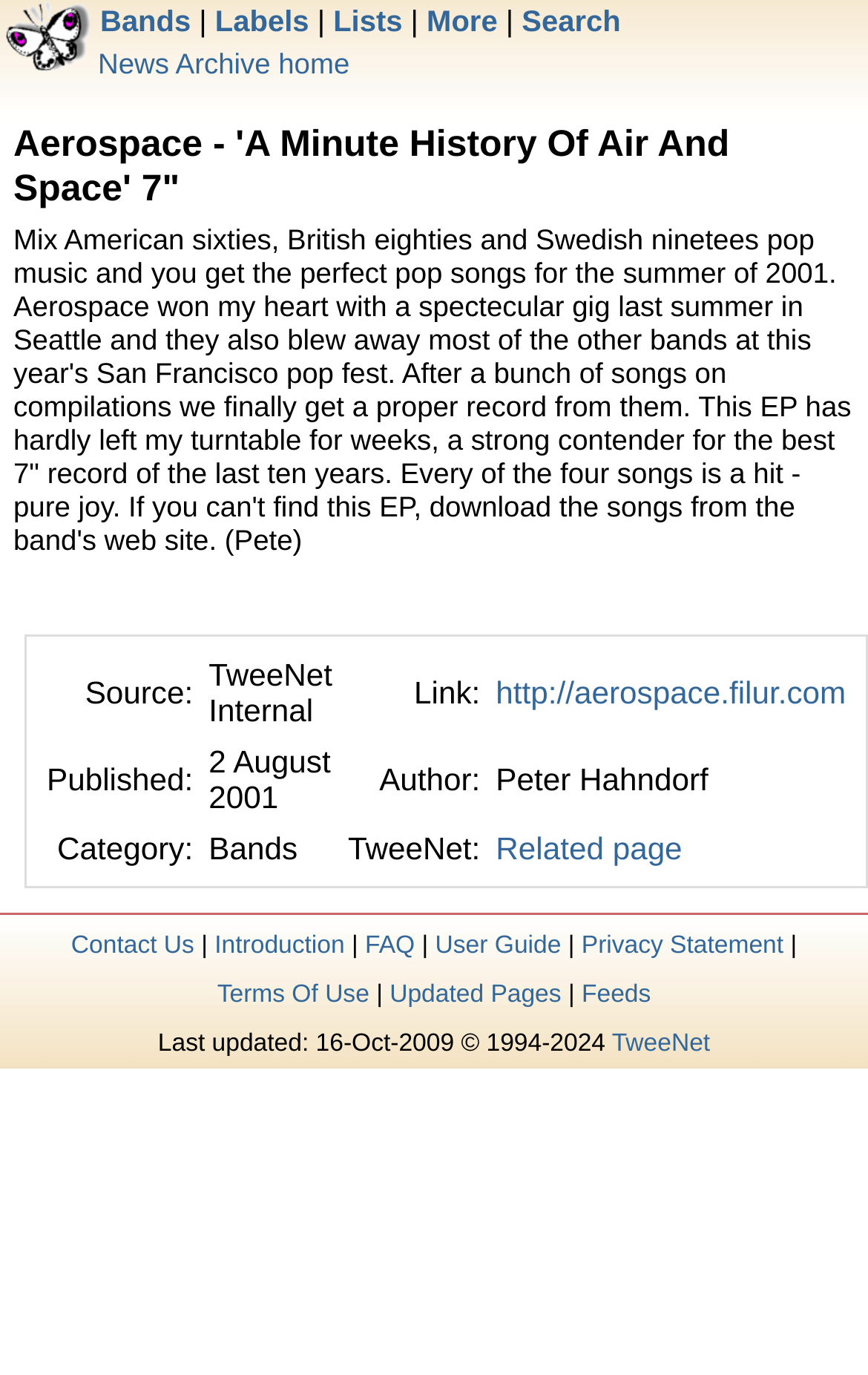Identify the bounding box for the UI element described as: "http://aerospace.filur.com". Ensure the coordinates are four float numbers between 0 and 1, formatted as [left, top, right, bottom].

[0.571, 0.491, 0.975, 0.516]